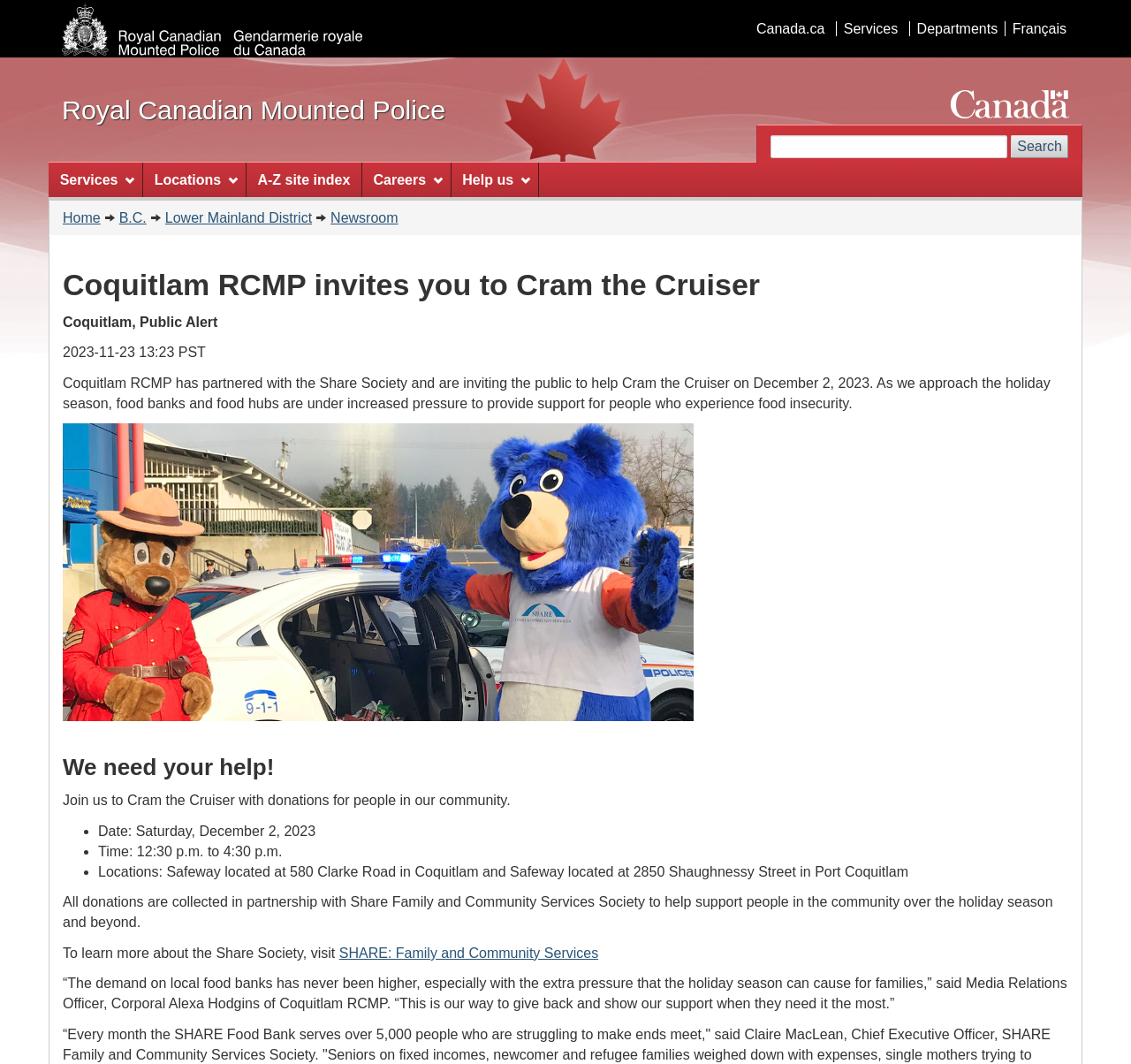What is the role of Corporal Alexa Hodgins?
Please provide a detailed and comprehensive answer to the question.

Corporal Alexa Hodgins is the Media Relations Officer of Coquitlam RCMP, and she is quoted in the article discussing the importance of the event and the support it provides to the community.